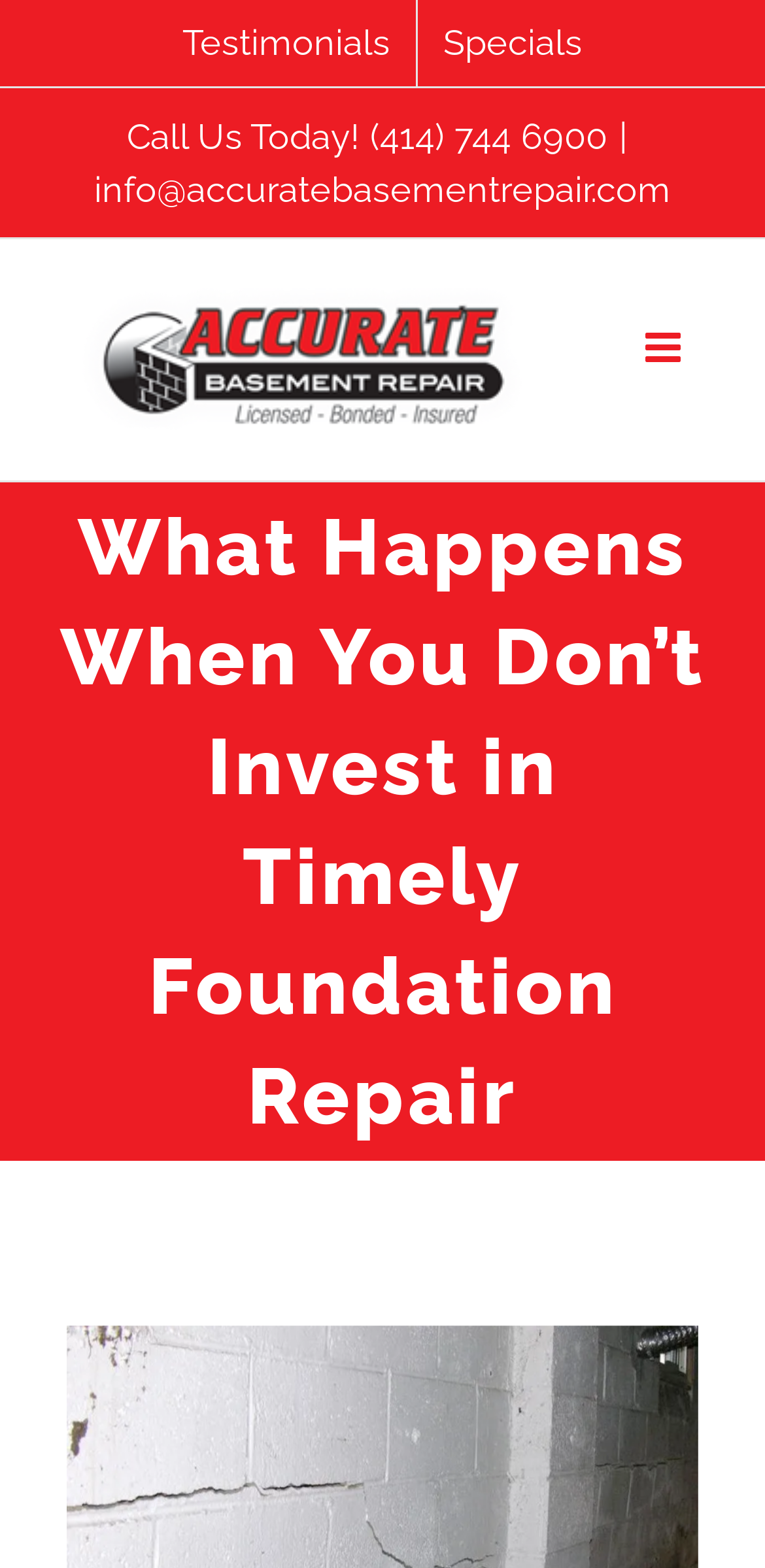Using the information in the image, could you please answer the following question in detail:
What is the purpose of the button at the top right?

I found the purpose of the button by looking at the link element with the content 'Toggle mobile menu' which is located at the top right of the page, and it has an expanded attribute set to False.